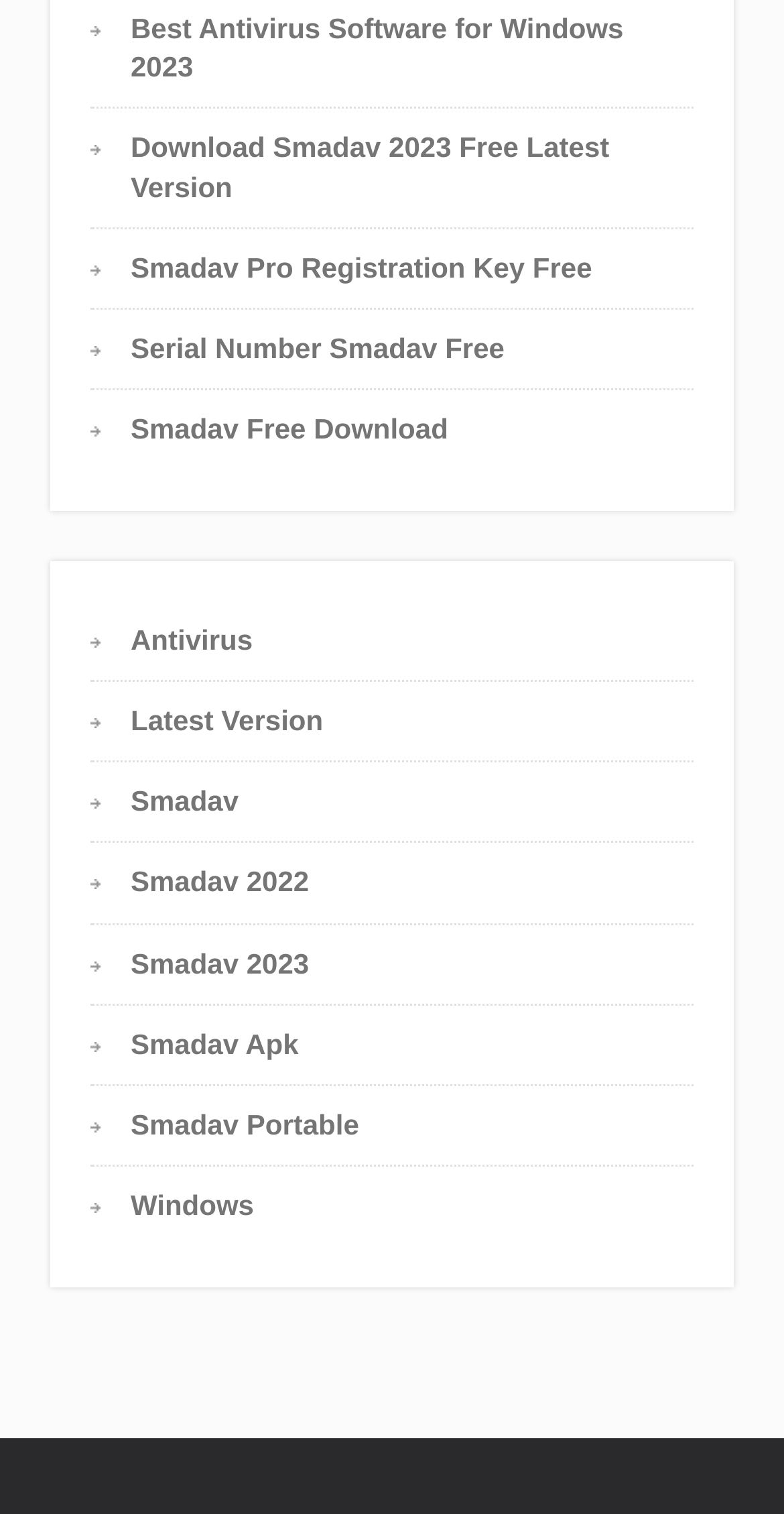Please determine the bounding box coordinates of the clickable area required to carry out the following instruction: "Learn about Antivirus". The coordinates must be four float numbers between 0 and 1, represented as [left, top, right, bottom].

[0.167, 0.411, 0.322, 0.433]